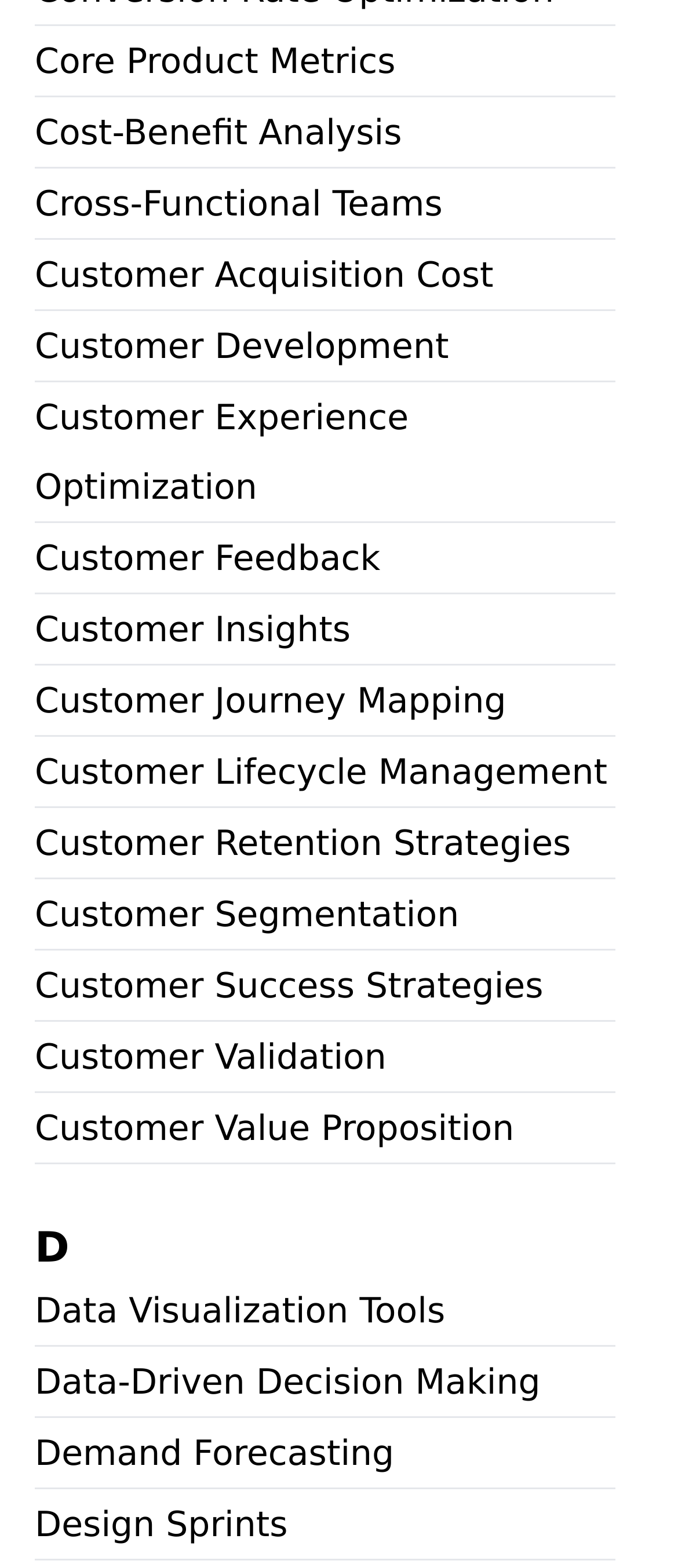Find the bounding box coordinates of the area that needs to be clicked in order to achieve the following instruction: "Explore Data Visualization Tools". The coordinates should be specified as four float numbers between 0 and 1, i.e., [left, top, right, bottom].

[0.051, 0.814, 0.908, 0.859]